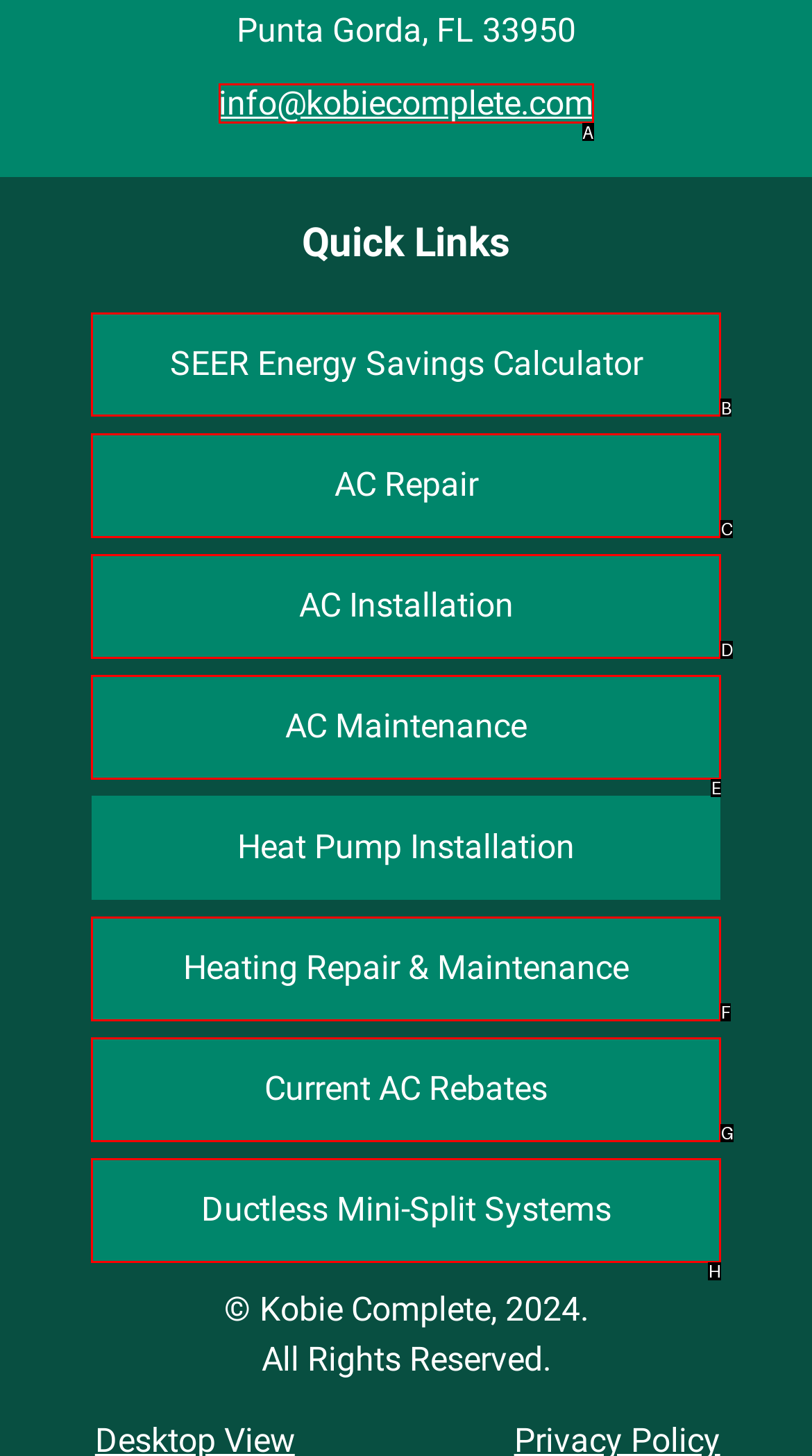Identify the letter of the option that should be selected to accomplish the following task: Contact us. Provide the letter directly.

None